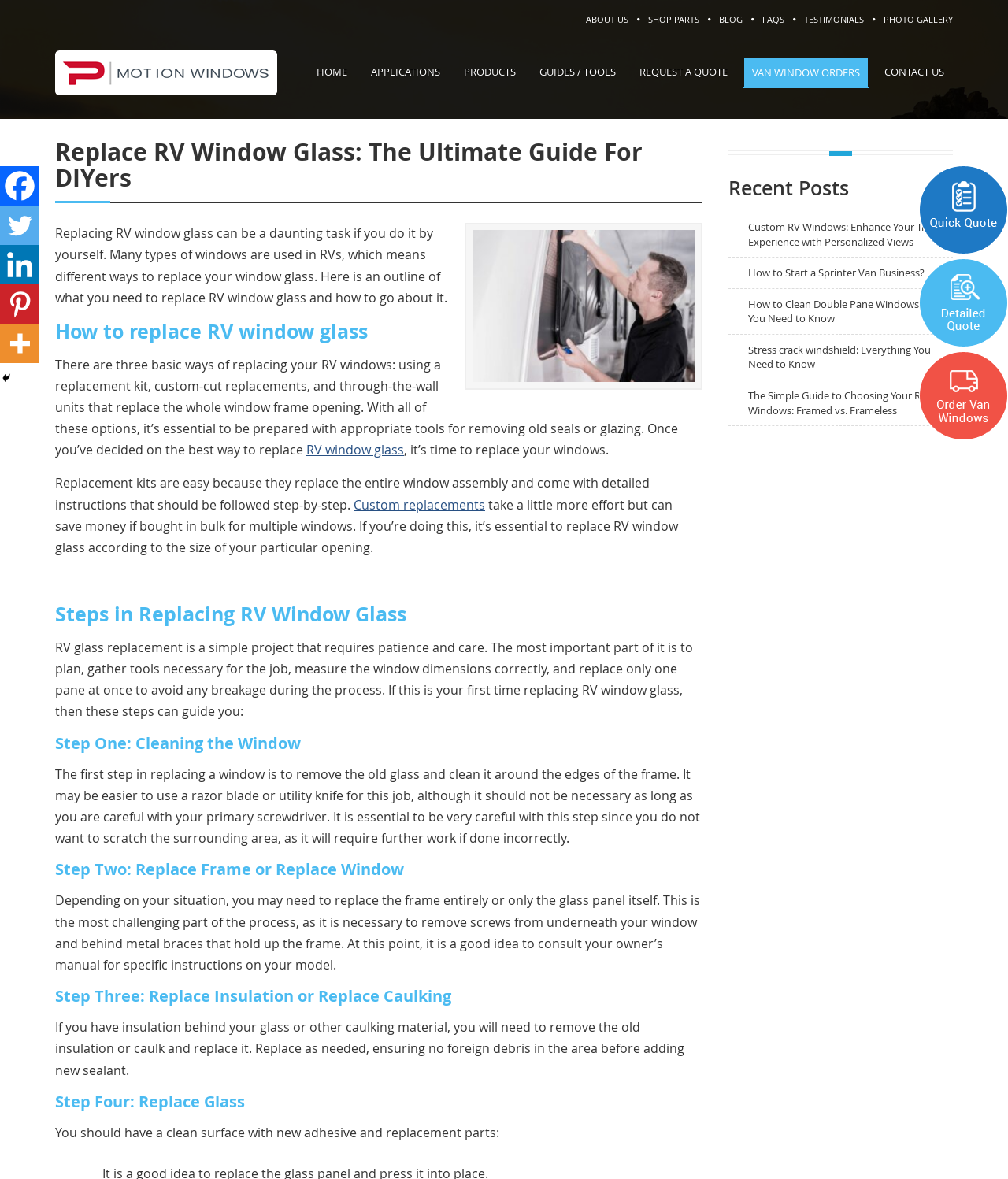Locate the bounding box coordinates of the area you need to click to fulfill this instruction: 'Read the 'Replace RV Window Glass: The Ultimate Guide For DIYers' heading'. The coordinates must be in the form of four float numbers ranging from 0 to 1: [left, top, right, bottom].

[0.055, 0.118, 0.696, 0.162]